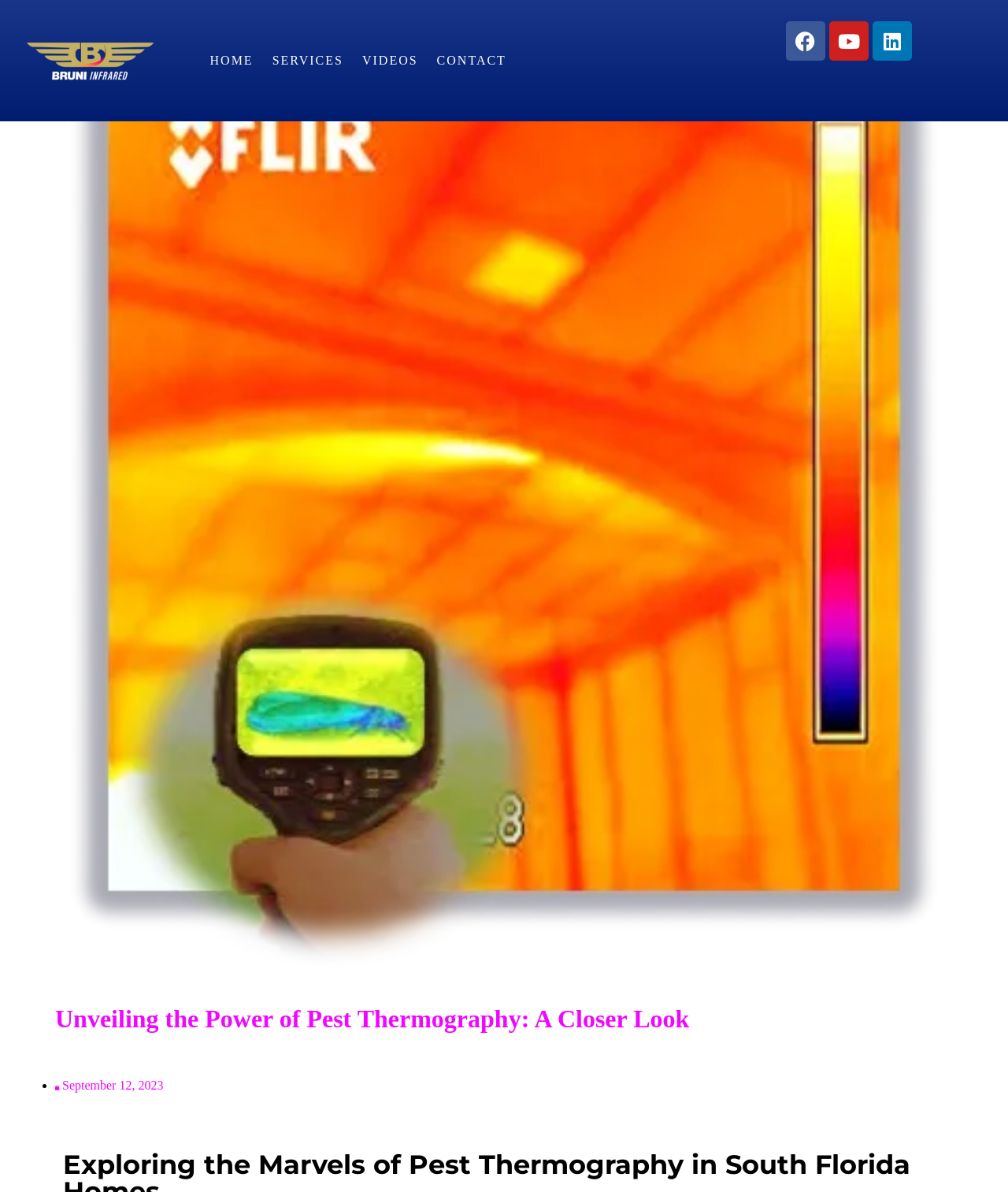Indicate the bounding box coordinates of the element that needs to be clicked to satisfy the following instruction: "contact us". The coordinates should be four float numbers between 0 and 1, i.e., [left, top, right, bottom].

[0.433, 0.043, 0.502, 0.059]